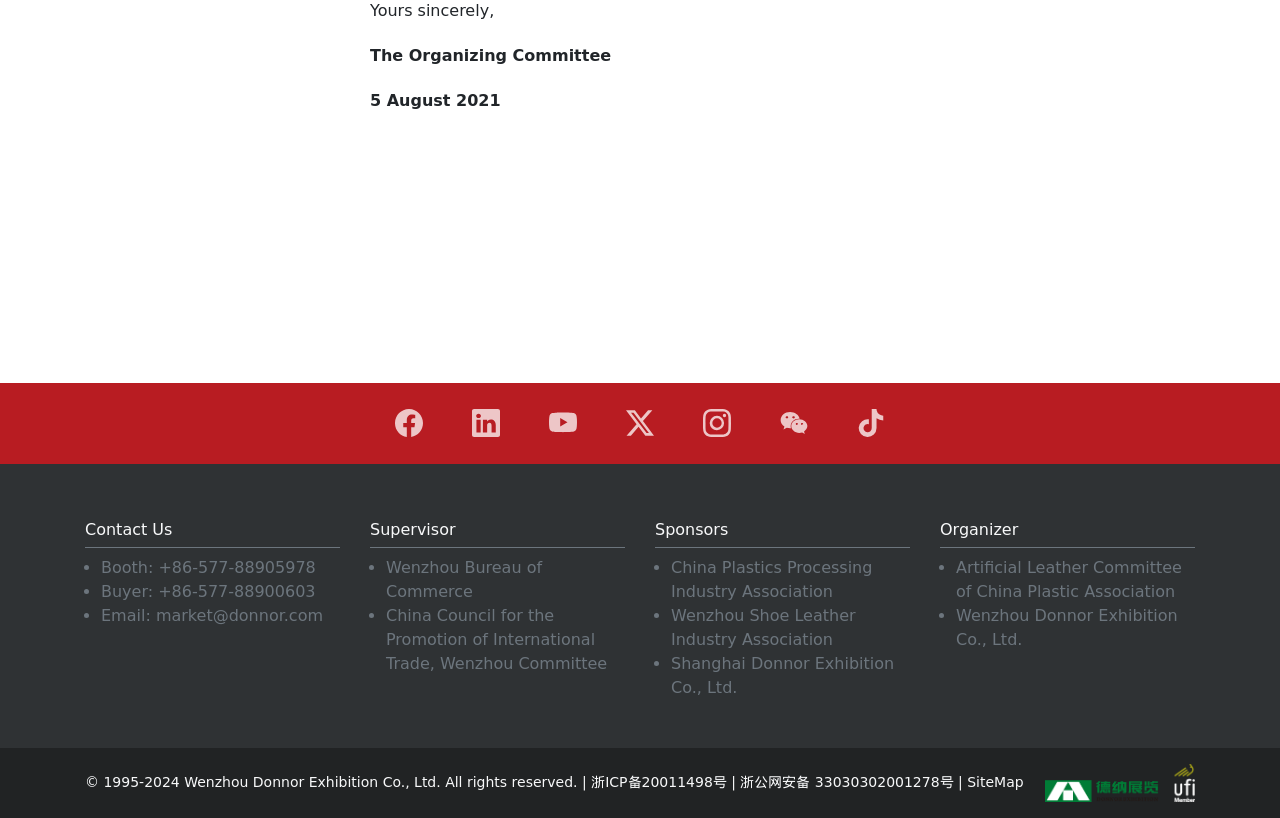What is the email address for contact?
Look at the screenshot and give a one-word or phrase answer.

market@donnor.com